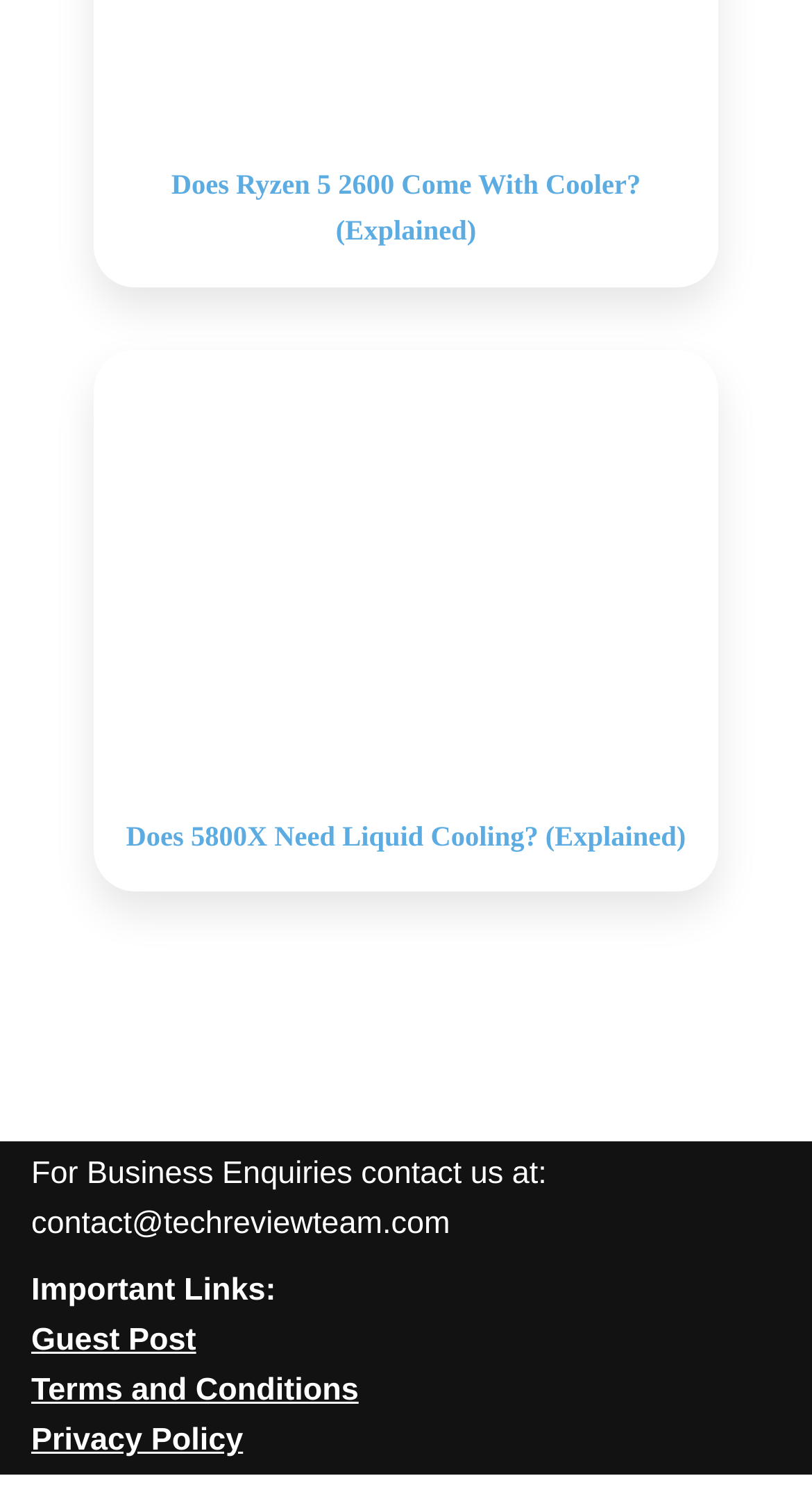Given the following UI element description: "Guest Post", find the bounding box coordinates in the webpage screenshot.

[0.038, 0.898, 0.242, 0.921]